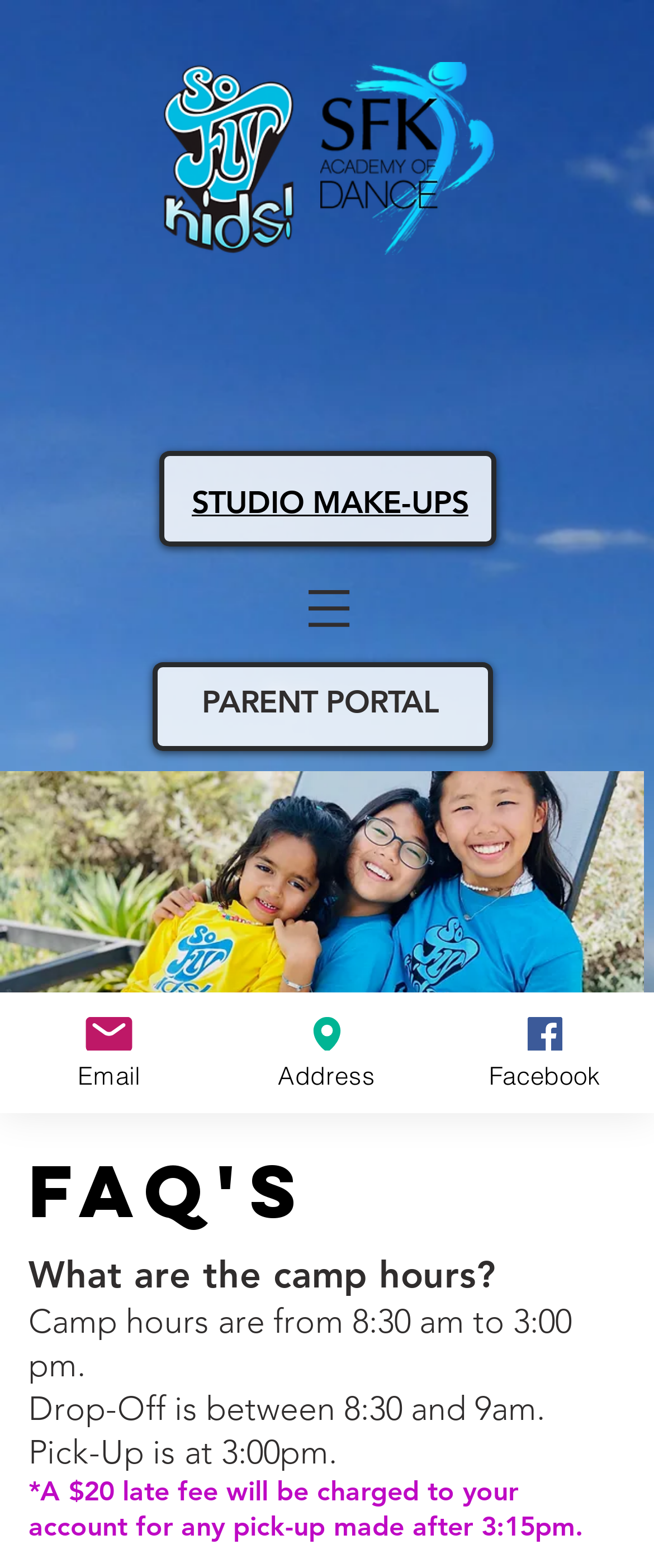Generate the title text from the webpage.

playa vista dance & Music studio